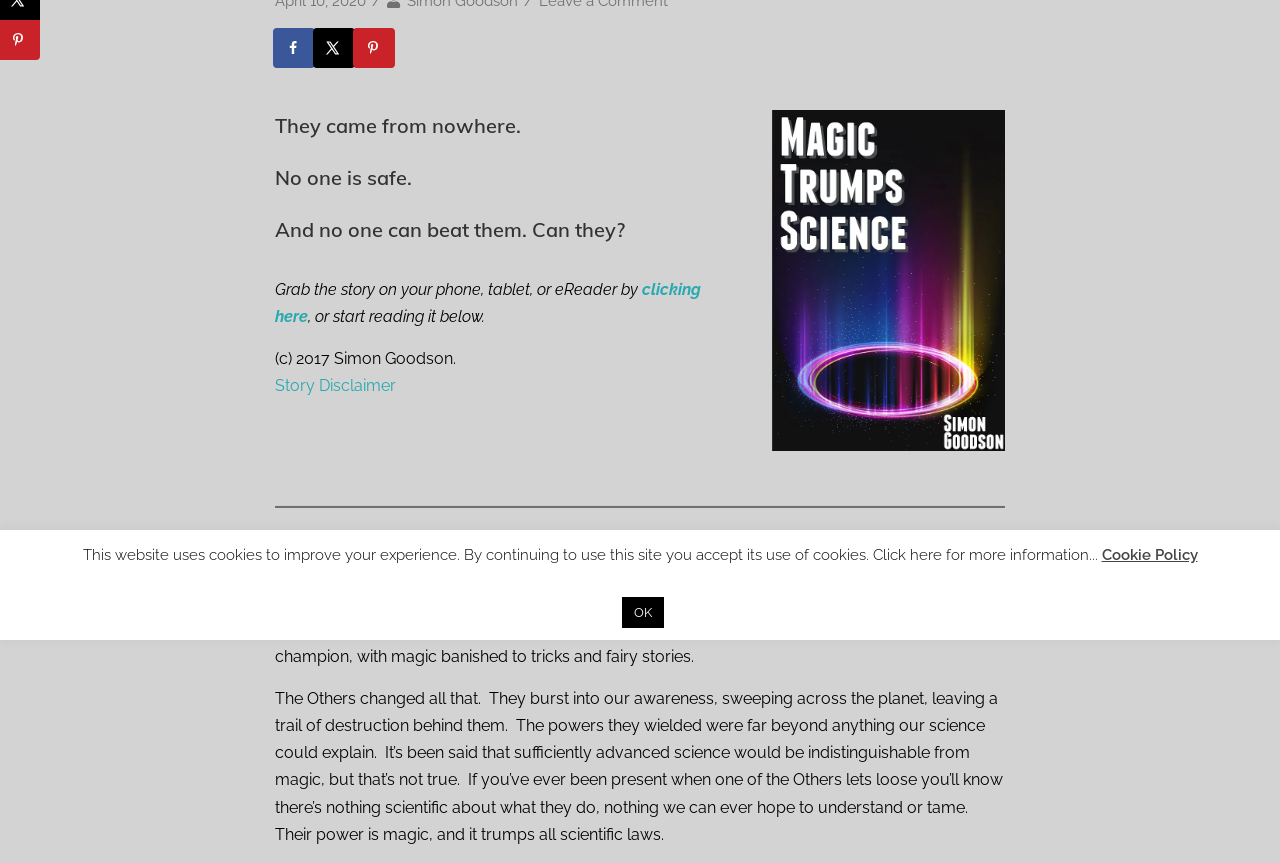Using the provided element description: "alt="Magic Trumps Science"", identify the bounding box coordinates. The coordinates should be four floats between 0 and 1 in the order [left, top, right, bottom].

[0.603, 0.498, 0.785, 0.519]